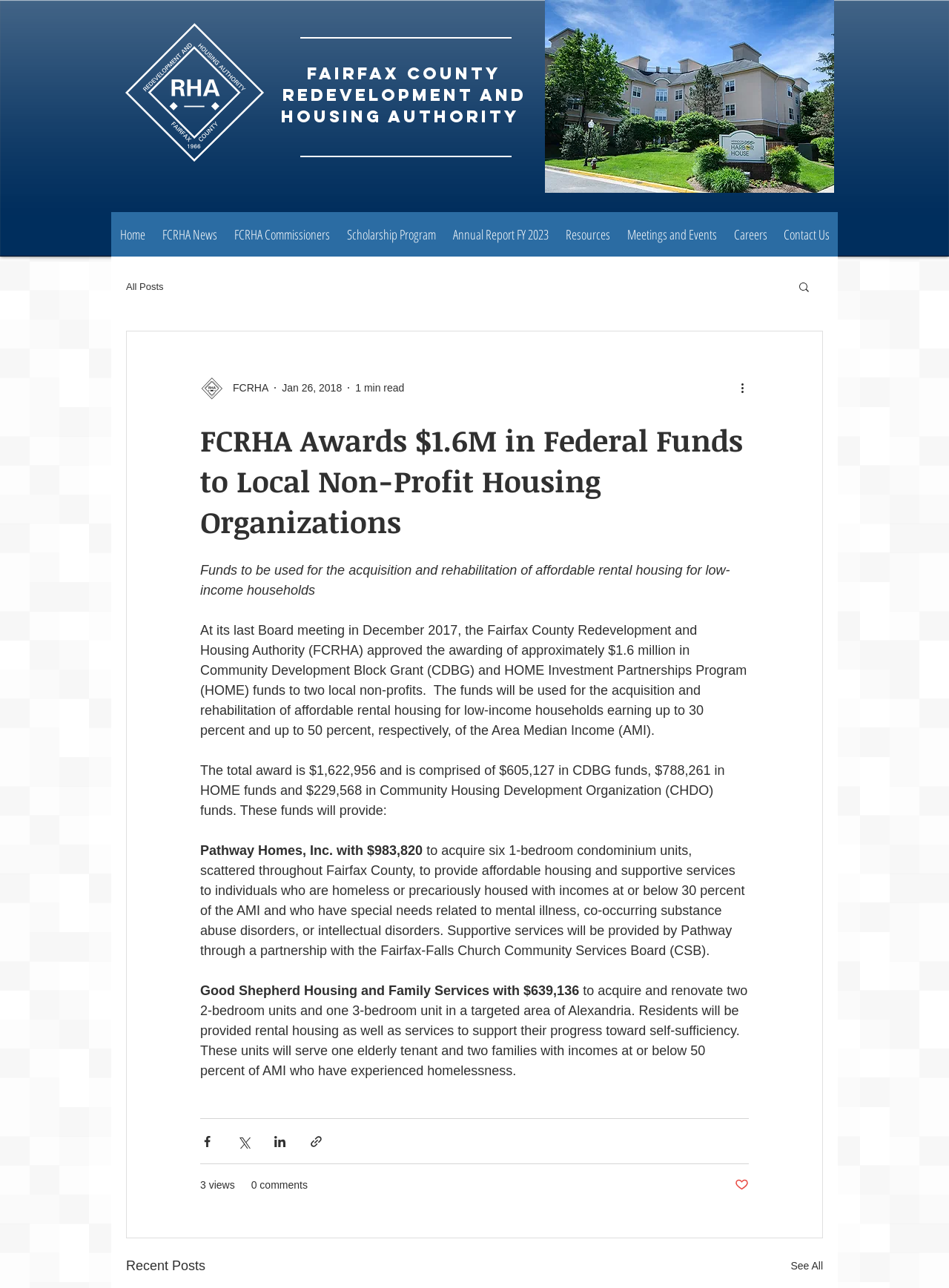What is the purpose of the funds awarded to Pathway Homes, Inc.?
Use the information from the image to give a detailed answer to the question.

The answer can be found in the article section of the webpage, where it is stated that 'Pathway Homes, Inc. with $983,820 to acquire six 1-bedroom condominium units, scattered throughout Fairfax County, to provide affordable housing and supportive services to individuals who are homeless or precariously housed with incomes at or below 30 percent of the AMI and who have special needs related to mental illness, co-occurring substance abuse disorders, or intellectual disorders.'